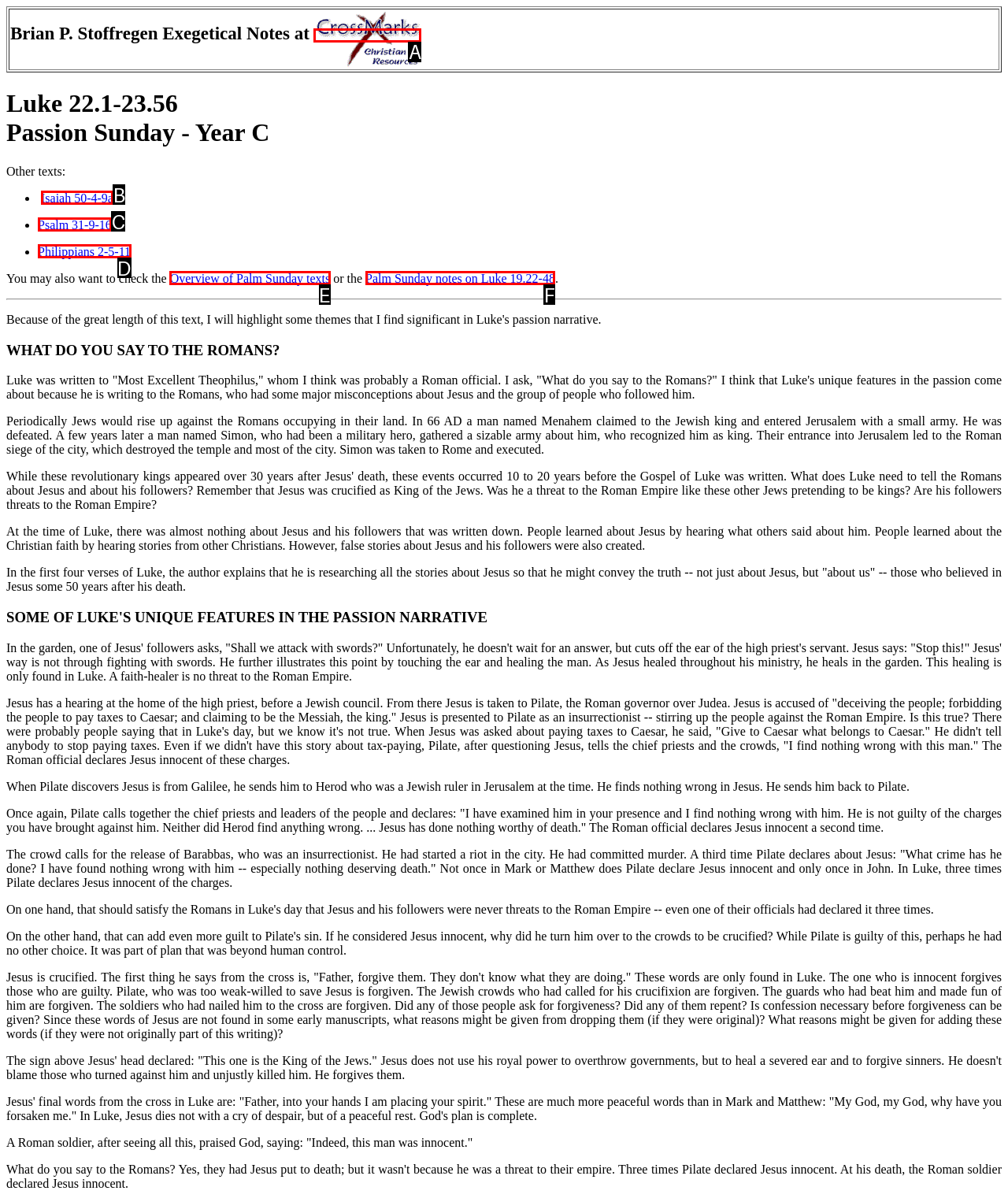Determine which HTML element best fits the description: Psalm 31-9-16
Answer directly with the letter of the matching option from the available choices.

C